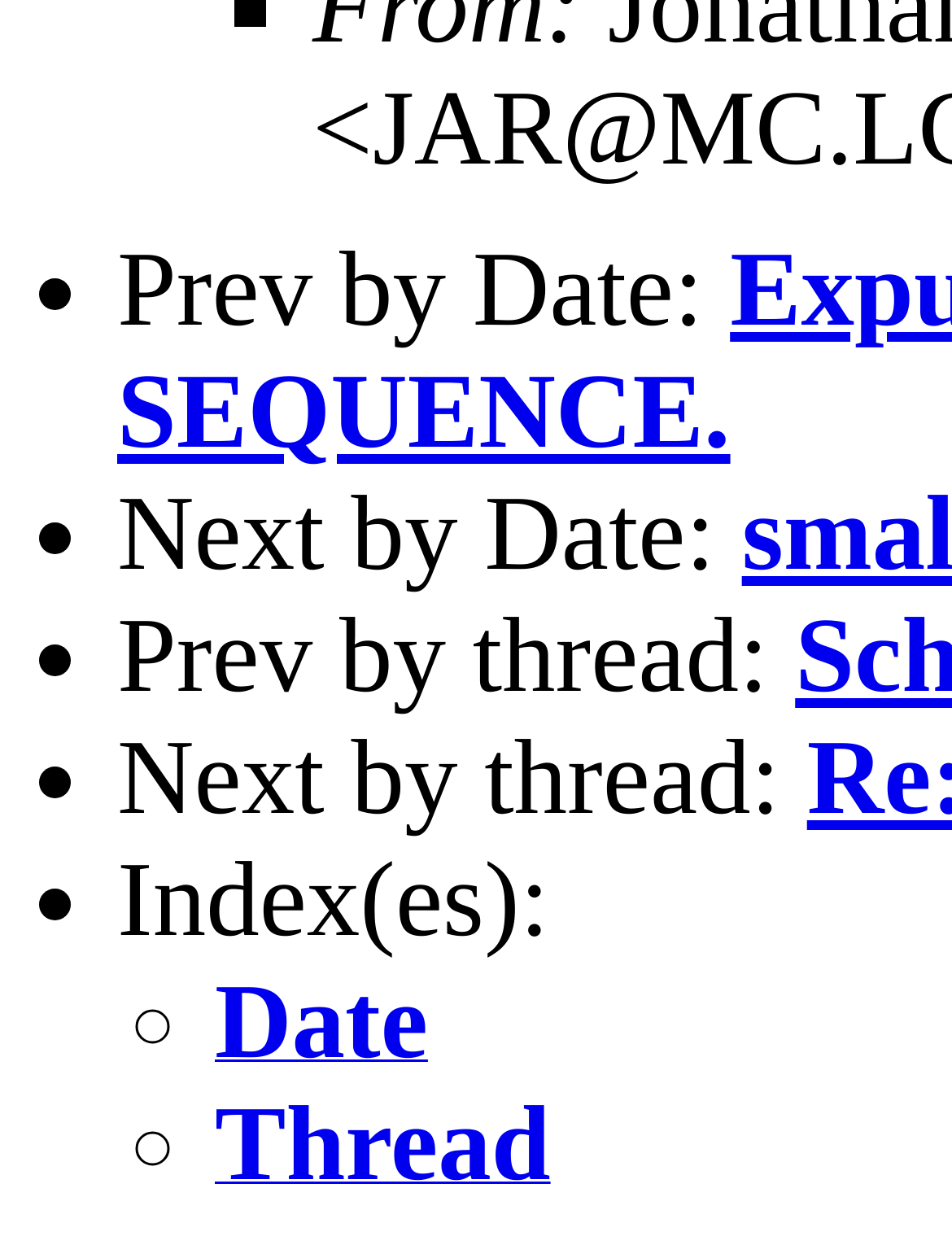What is the last navigation option?
Please provide a single word or phrase answer based on the image.

Thread